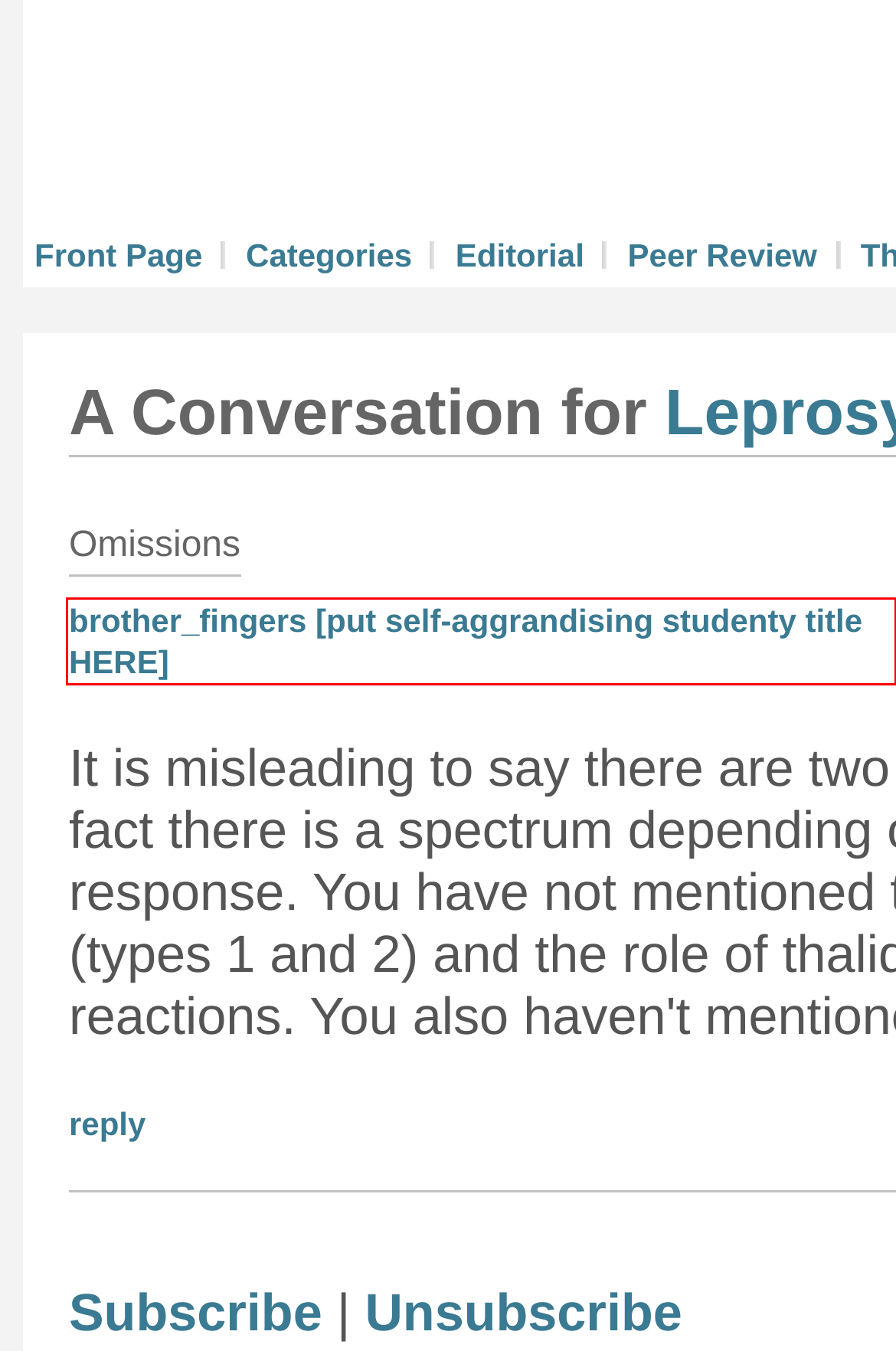You have a screenshot of a webpage where a red bounding box highlights a specific UI element. Identify the description that best matches the resulting webpage after the highlighted element is clicked. The choices are:
A. h2g2 - Peer Review
B. h2g2 - Leprosy - Edited Entry
C. h2g2 - Categories
D. h2g2 - Forum - Editorial
E. h2g2 - Help - Soapbox
F. h2g2 - Help - Help
G. h2g2
H. h2g2 - brother_fingers [put self-aggrandising studenty title HERE]

H